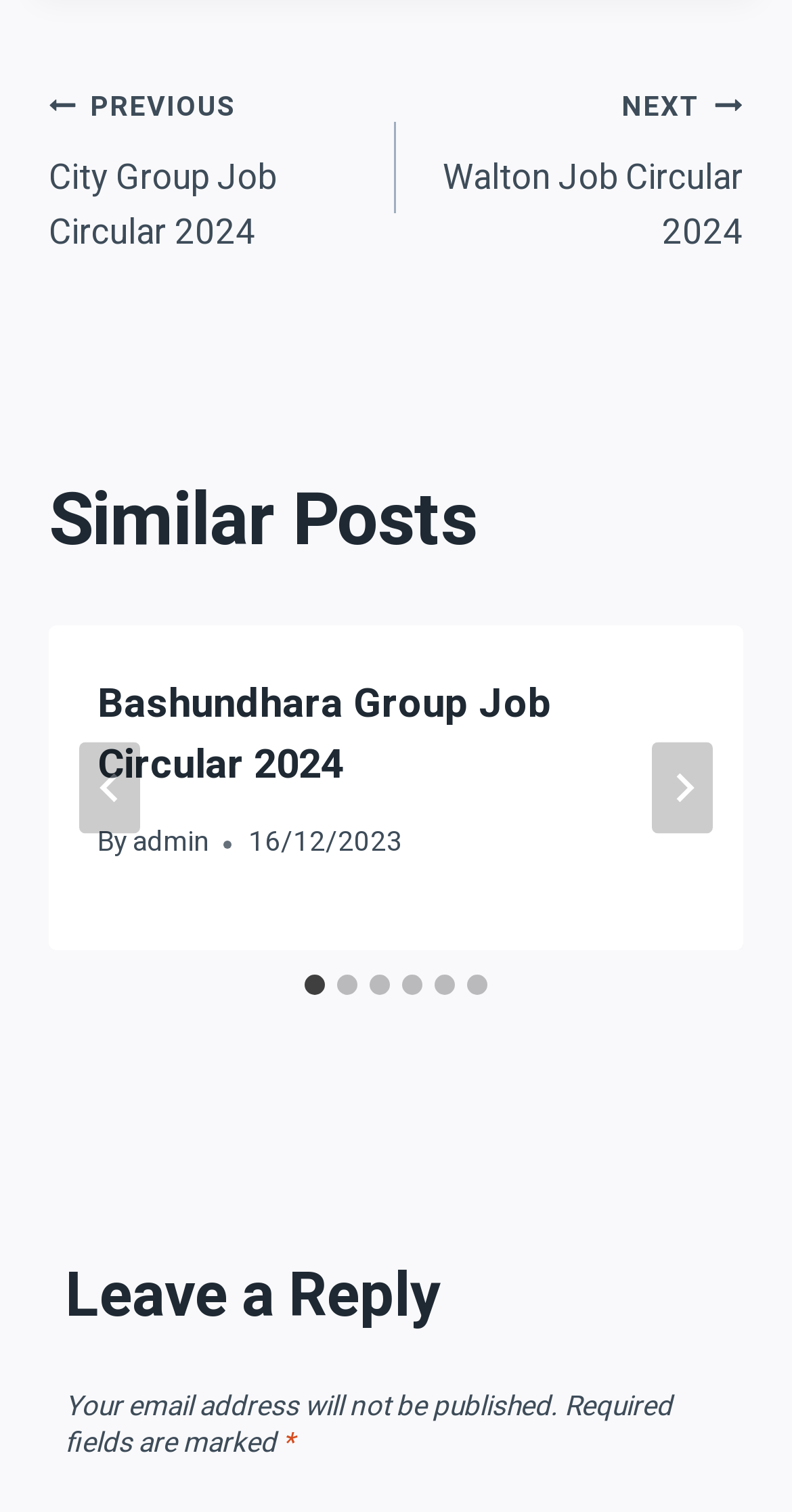Find the bounding box coordinates for the HTML element described in this sentence: "NextContinue Walton Job Circular 2024". Provide the coordinates as four float numbers between 0 and 1, in the format [left, top, right, bottom].

[0.5, 0.051, 0.938, 0.172]